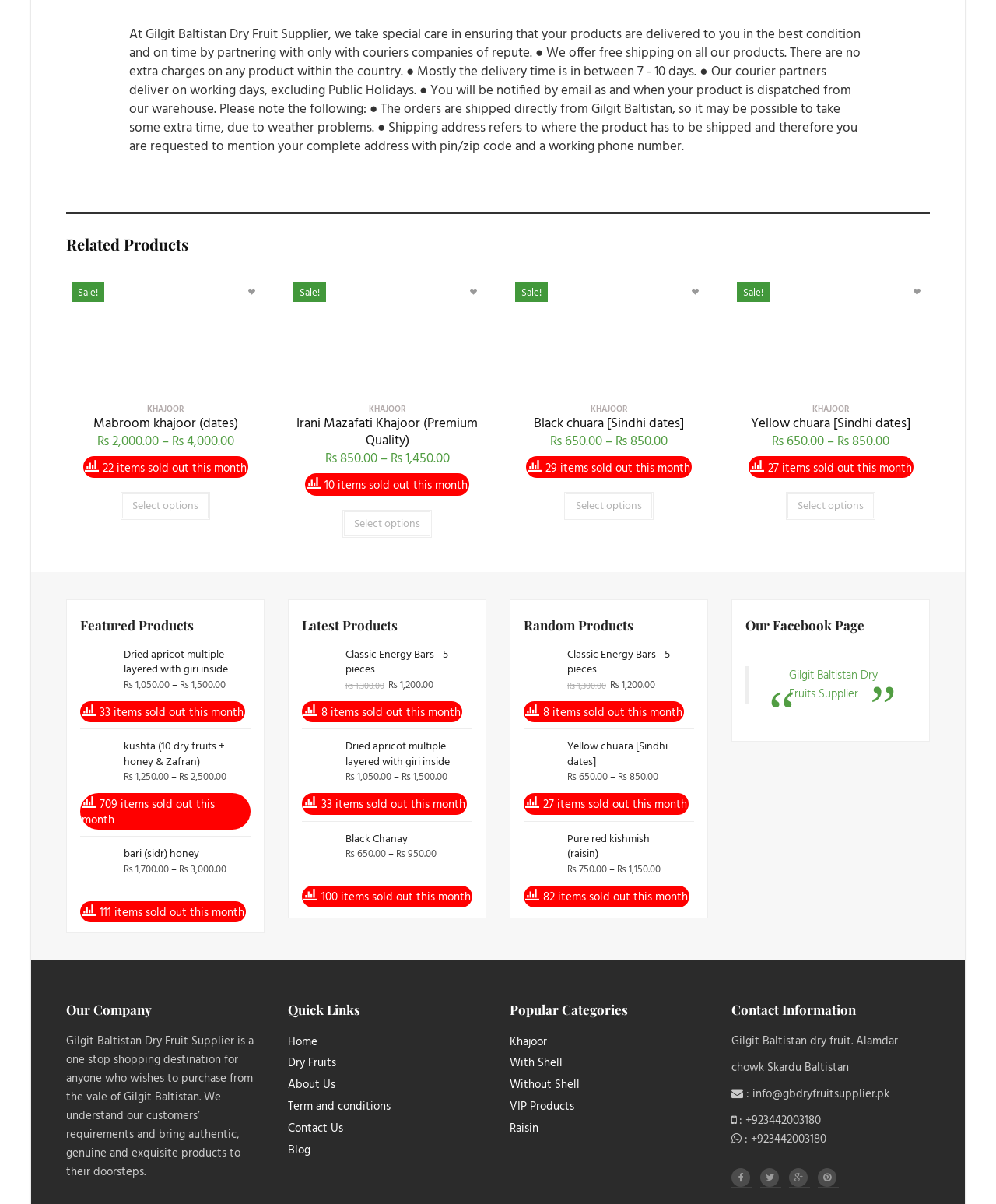Please indicate the bounding box coordinates of the element's region to be clicked to achieve the instruction: "Search the Knowledge Base". Provide the coordinates as four float numbers between 0 and 1, i.e., [left, top, right, bottom].

None